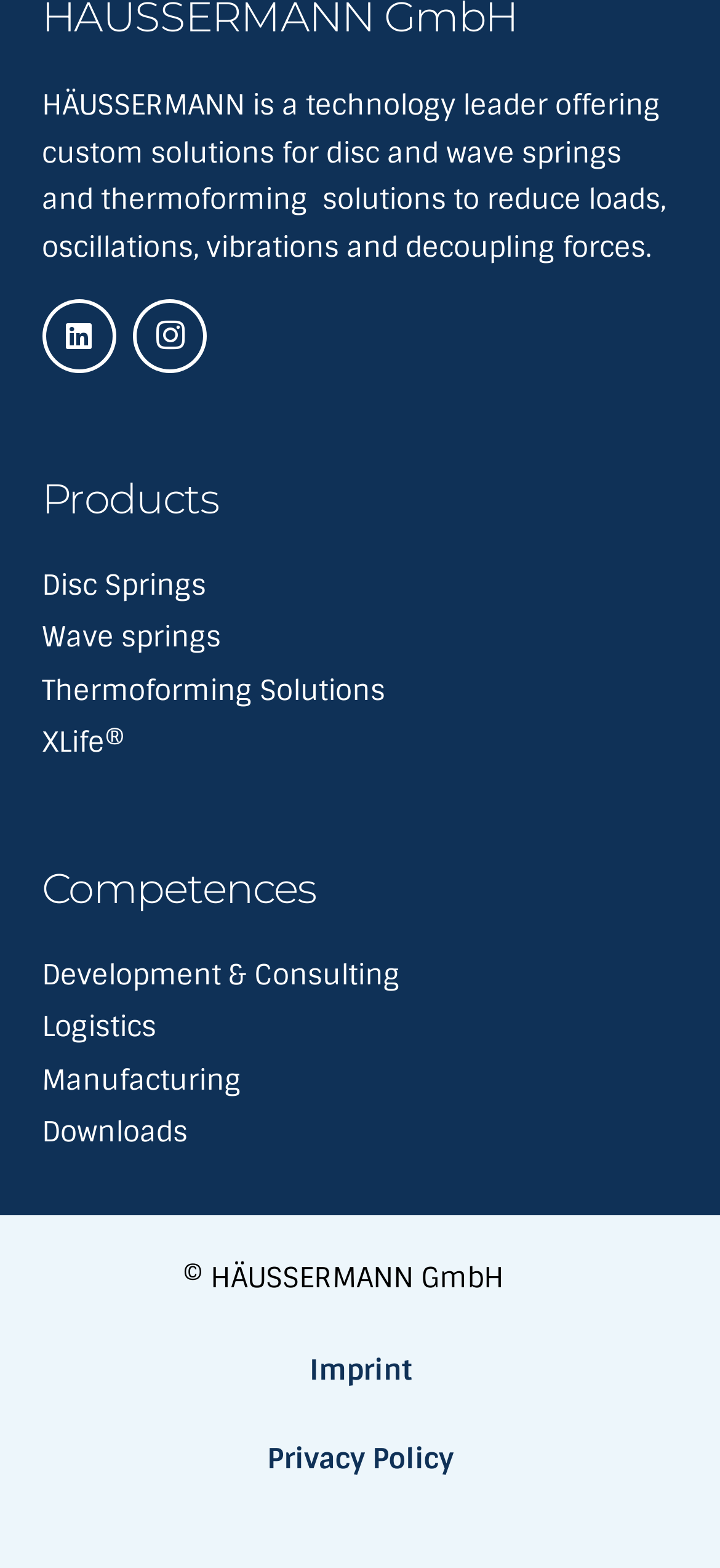Locate the bounding box coordinates of the element's region that should be clicked to carry out the following instruction: "Visit LinkedIn page". The coordinates need to be four float numbers between 0 and 1, i.e., [left, top, right, bottom].

[0.058, 0.191, 0.16, 0.238]